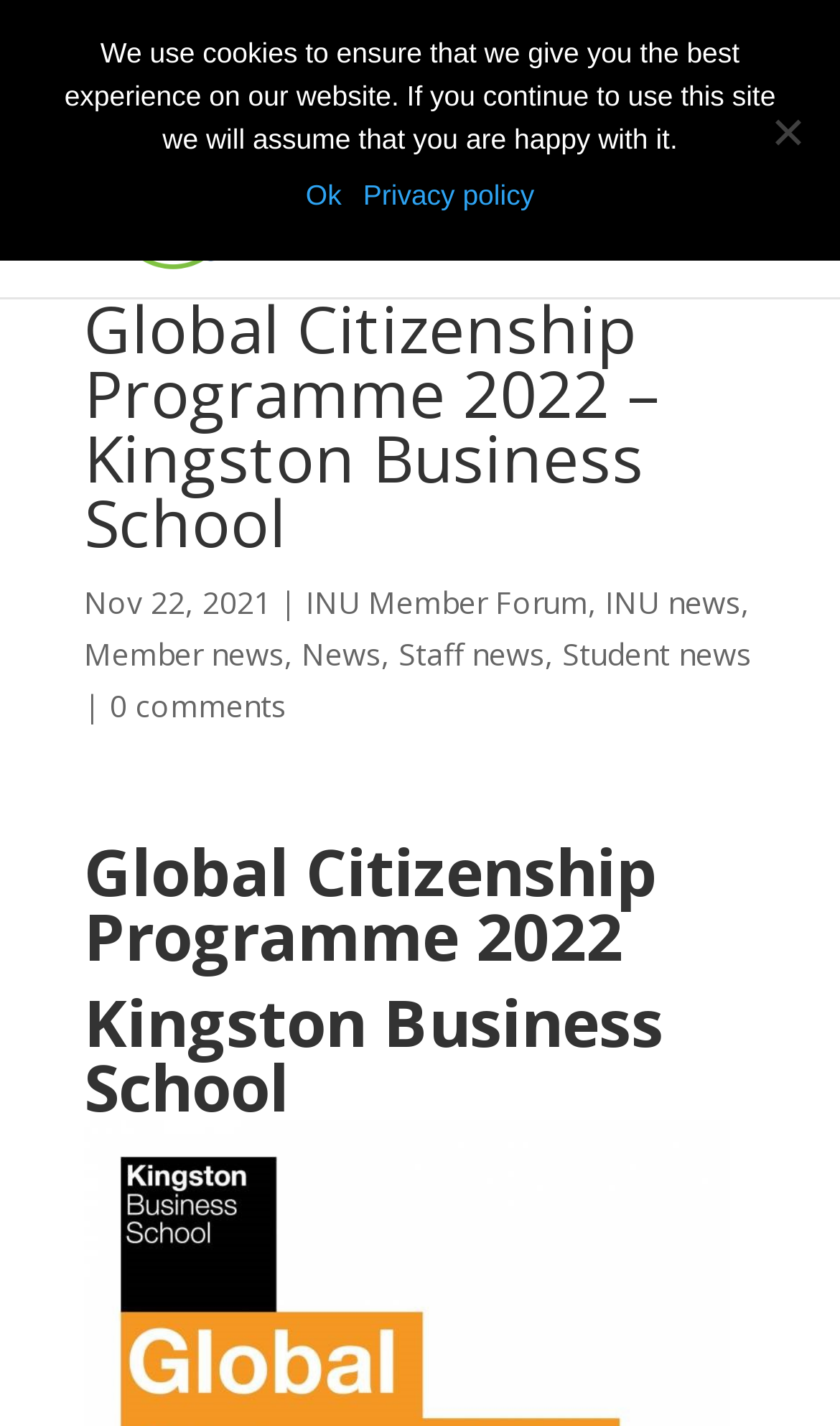What is the date mentioned on the webpage?
Please describe in detail the information shown in the image to answer the question.

I found a StaticText element with the text 'Nov 22, 2021' which is likely to be a date mentioned on the webpage.